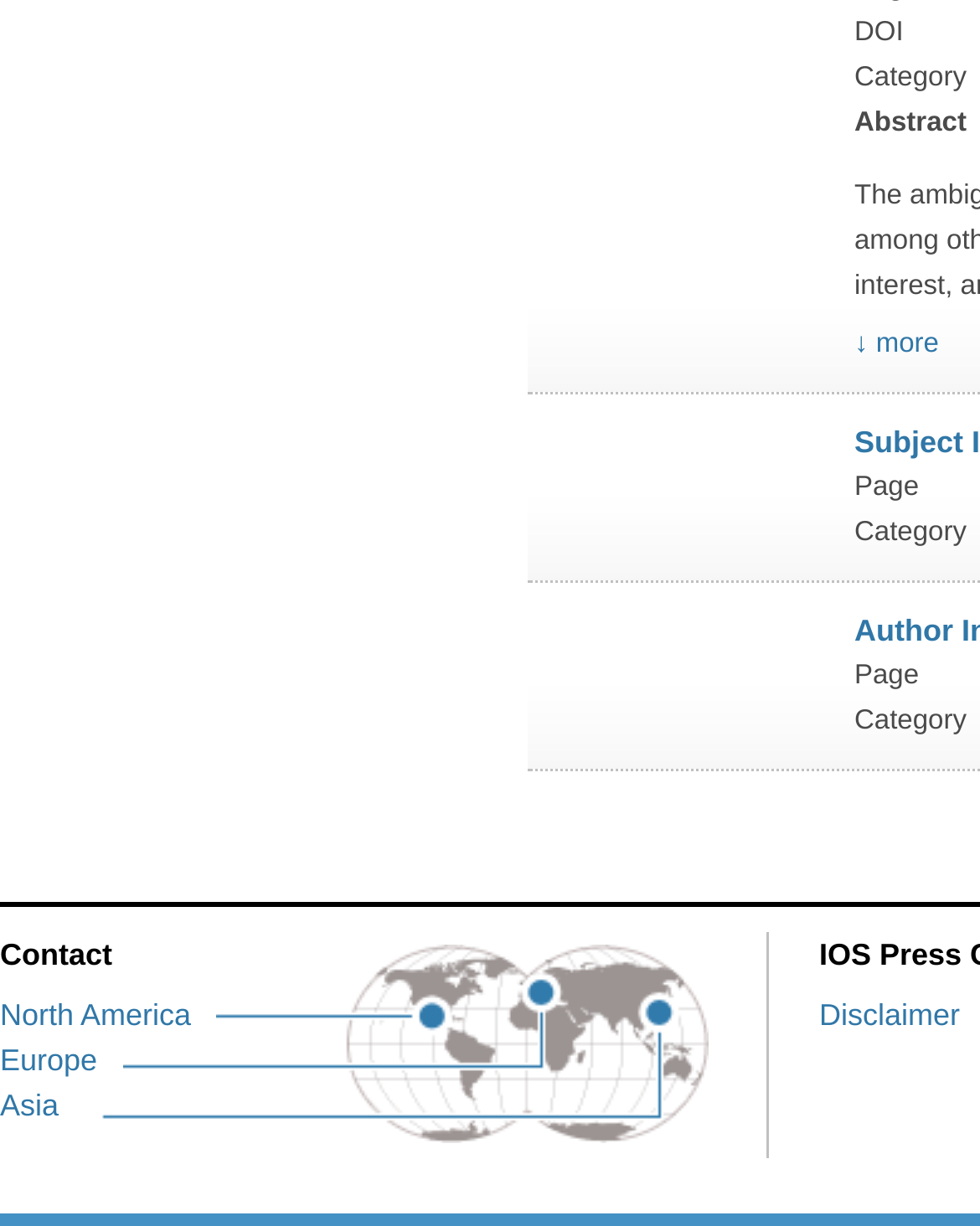What is the last page listed?
Based on the visual, give a brief answer using one word or a short phrase.

Page